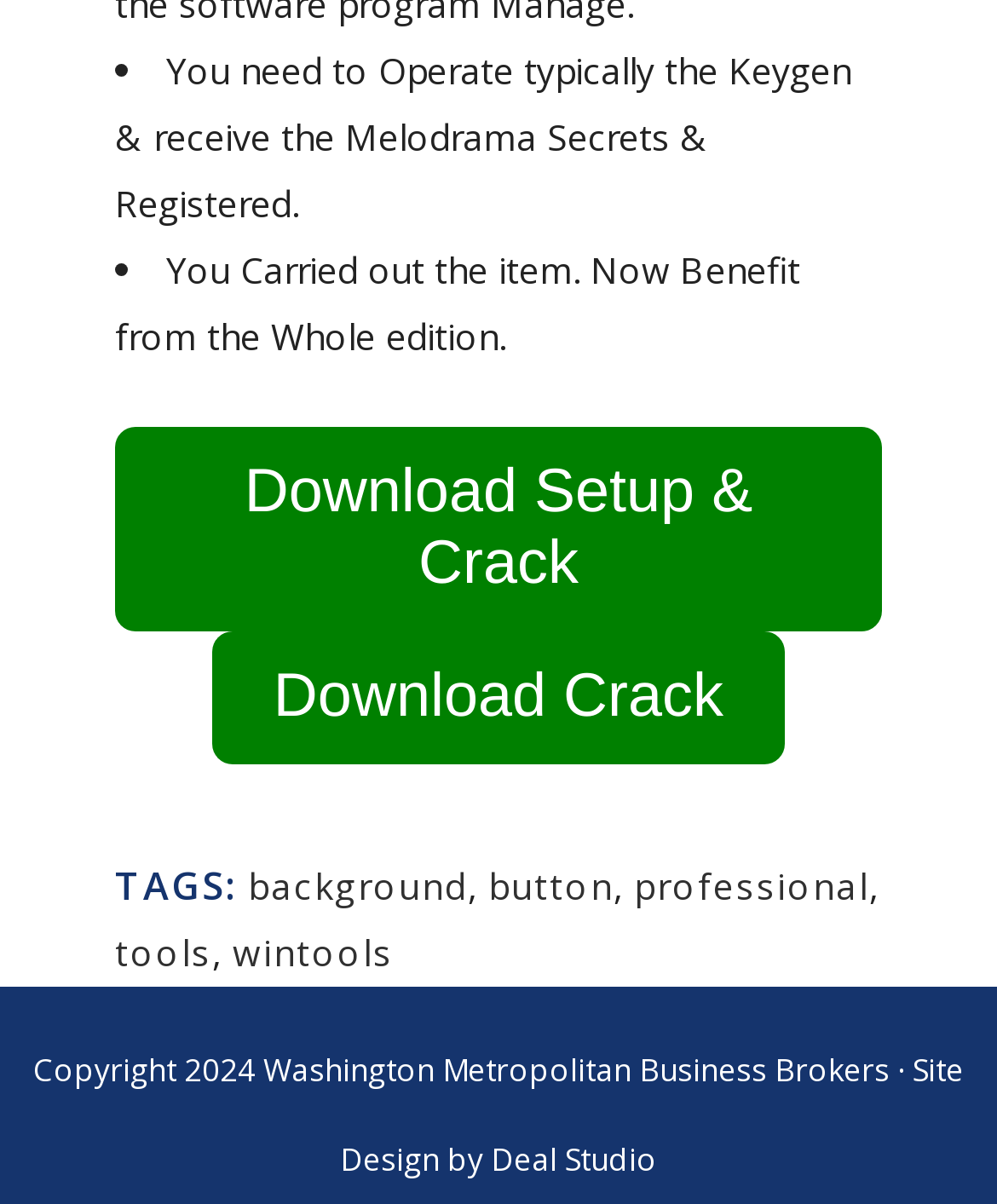What is the copyright year of the website?
Please give a well-detailed answer to the question.

The static text 'Copyright 2024 Washington Metropolitan Business Brokers' indicates that the copyright year of the website is 2024.